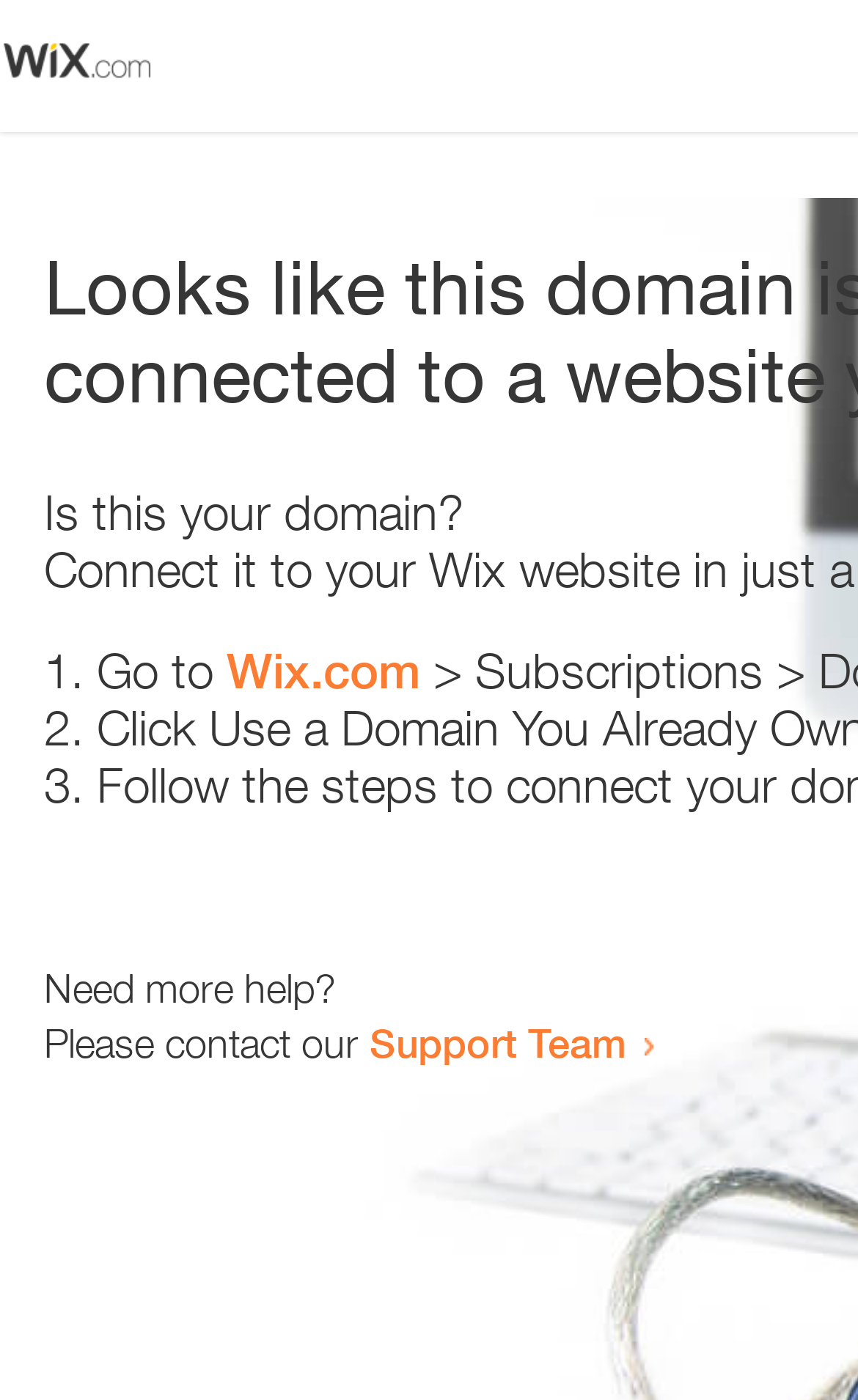Present a detailed account of what is displayed on the webpage.

The webpage appears to be an error page, with a small image at the top left corner. Below the image, there is a question "Is this your domain?" in a prominent position. 

To the right of the question, there is a numbered list with three items. The first item starts with "1." and suggests going to "Wix.com". The second item starts with "2." and the third item starts with "3.", but their contents are not specified. 

Further down the page, there is a message "Need more help?" followed by a sentence "Please contact our Support Team" with a link to the Support Team.